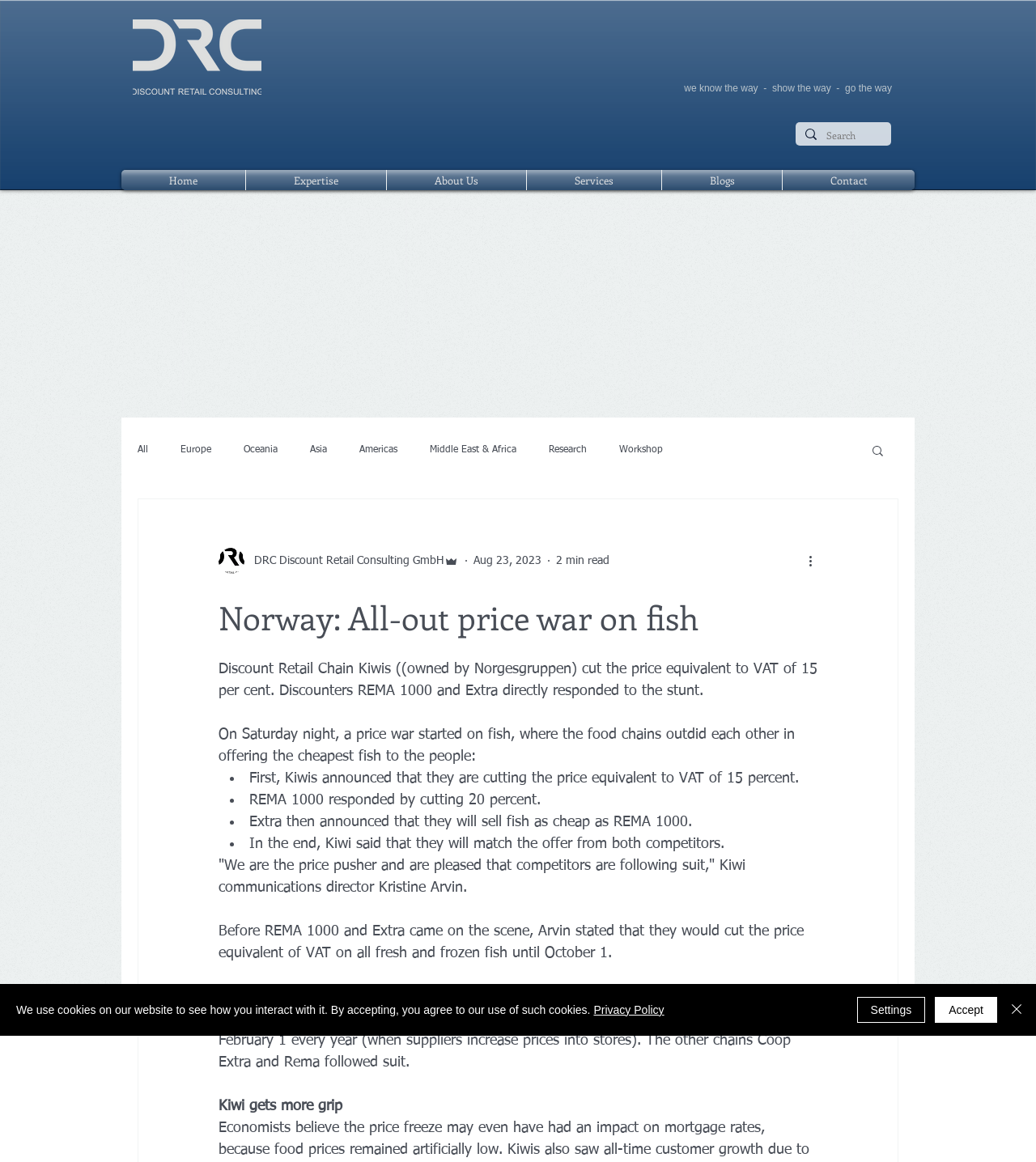Specify the bounding box coordinates of the element's region that should be clicked to achieve the following instruction: "Search in the blog". The bounding box coordinates consist of four float numbers between 0 and 1, in the format [left, top, right, bottom].

[0.84, 0.382, 0.855, 0.396]